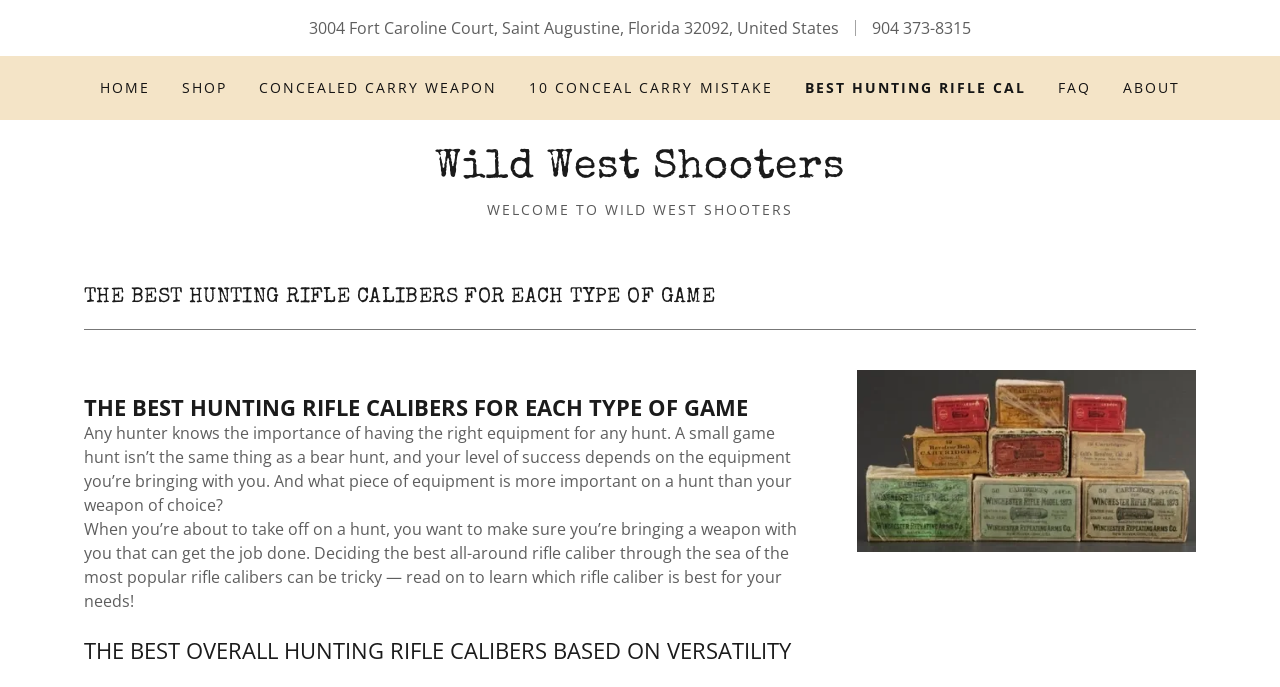What is the topic of the main article on the page?
Examine the webpage screenshot and provide an in-depth answer to the question.

I read the headings and static text elements on the page and determined that the main article is about the best hunting rifle calibers for different types of game.